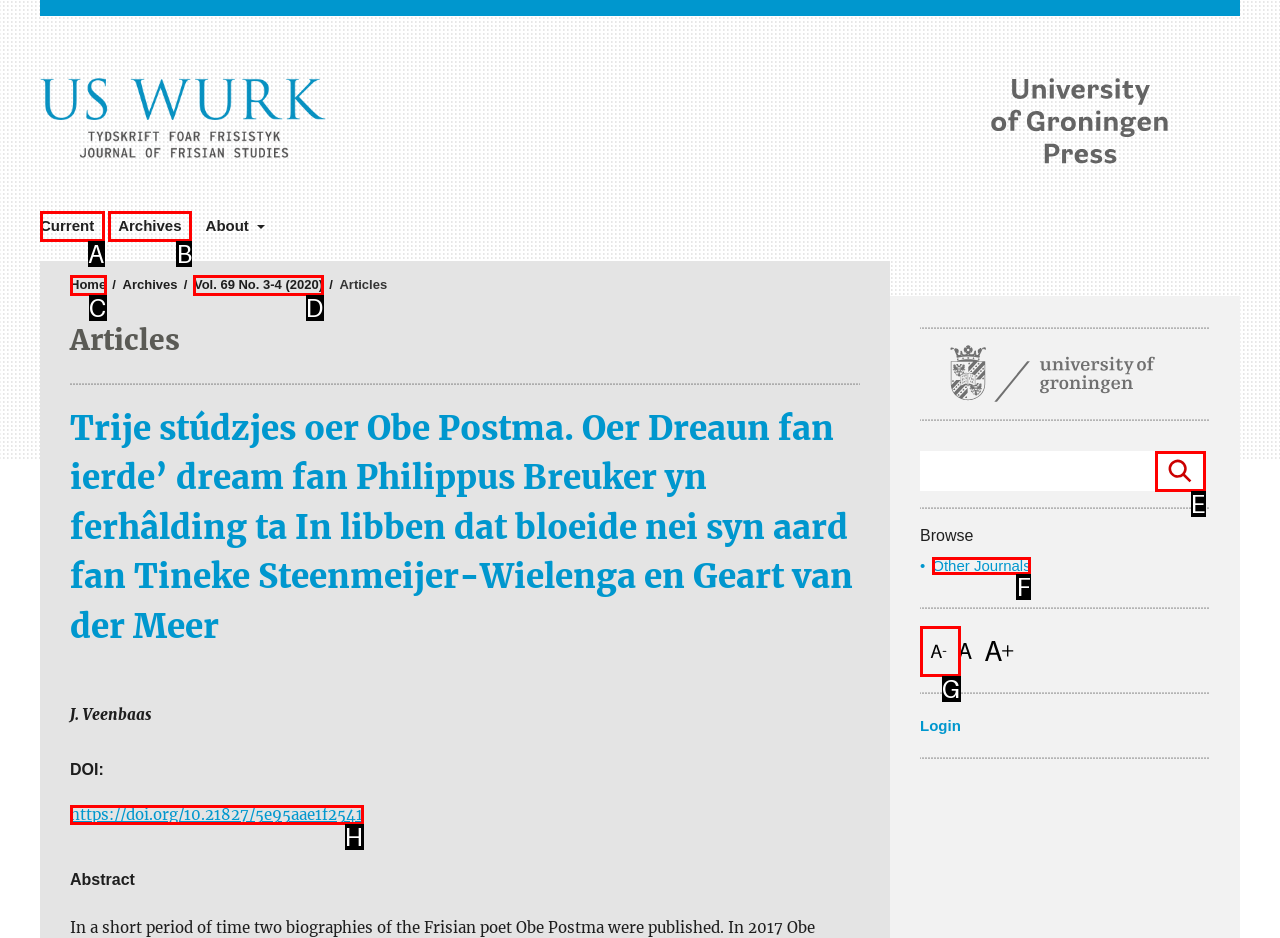Find the option that aligns with: Make font size smaller
Provide the letter of the corresponding option.

G